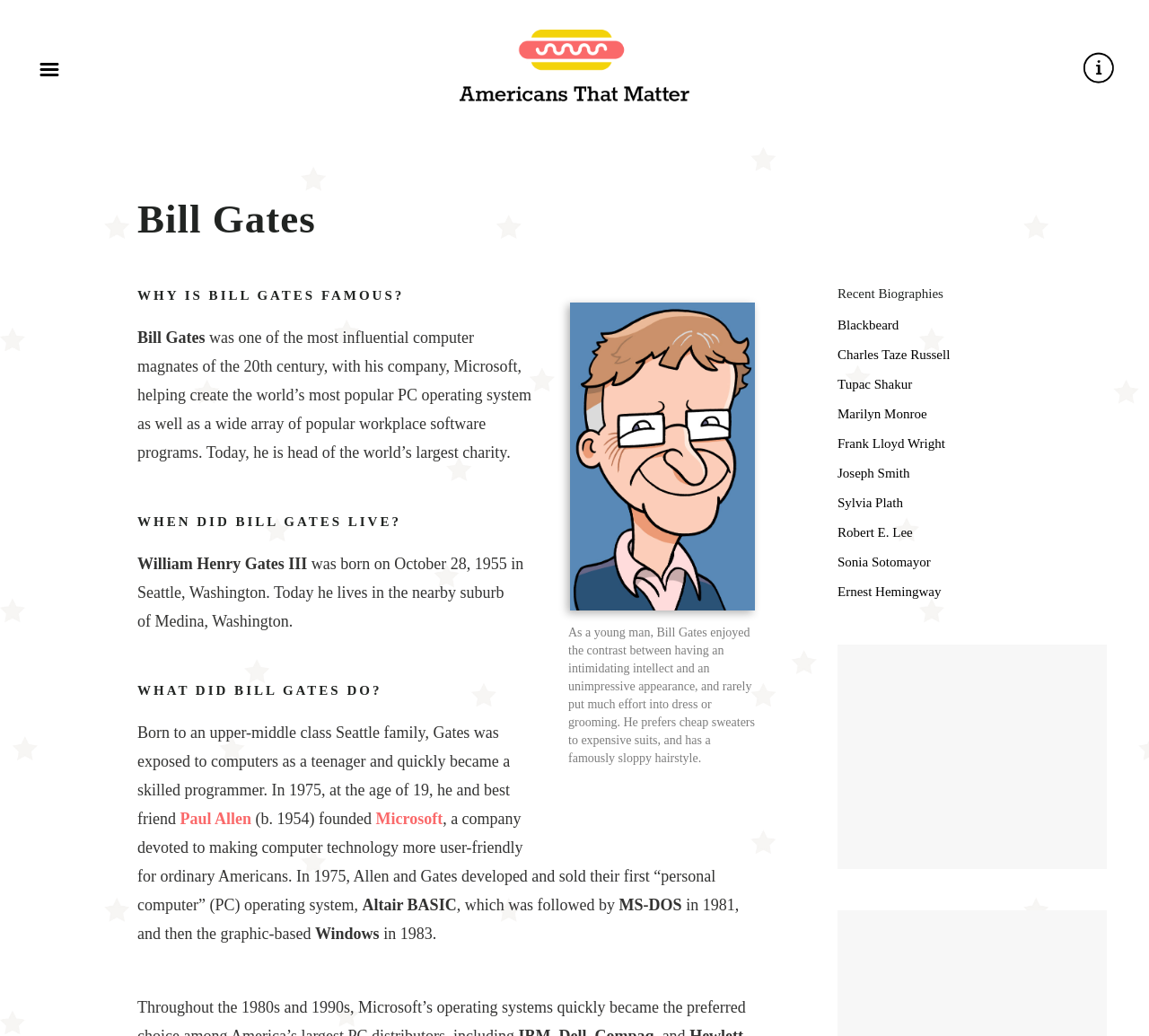Please identify the coordinates of the bounding box for the clickable region that will accomplish this instruction: "Visit Americans That Matter homepage".

[0.4, 0.09, 0.6, 0.108]